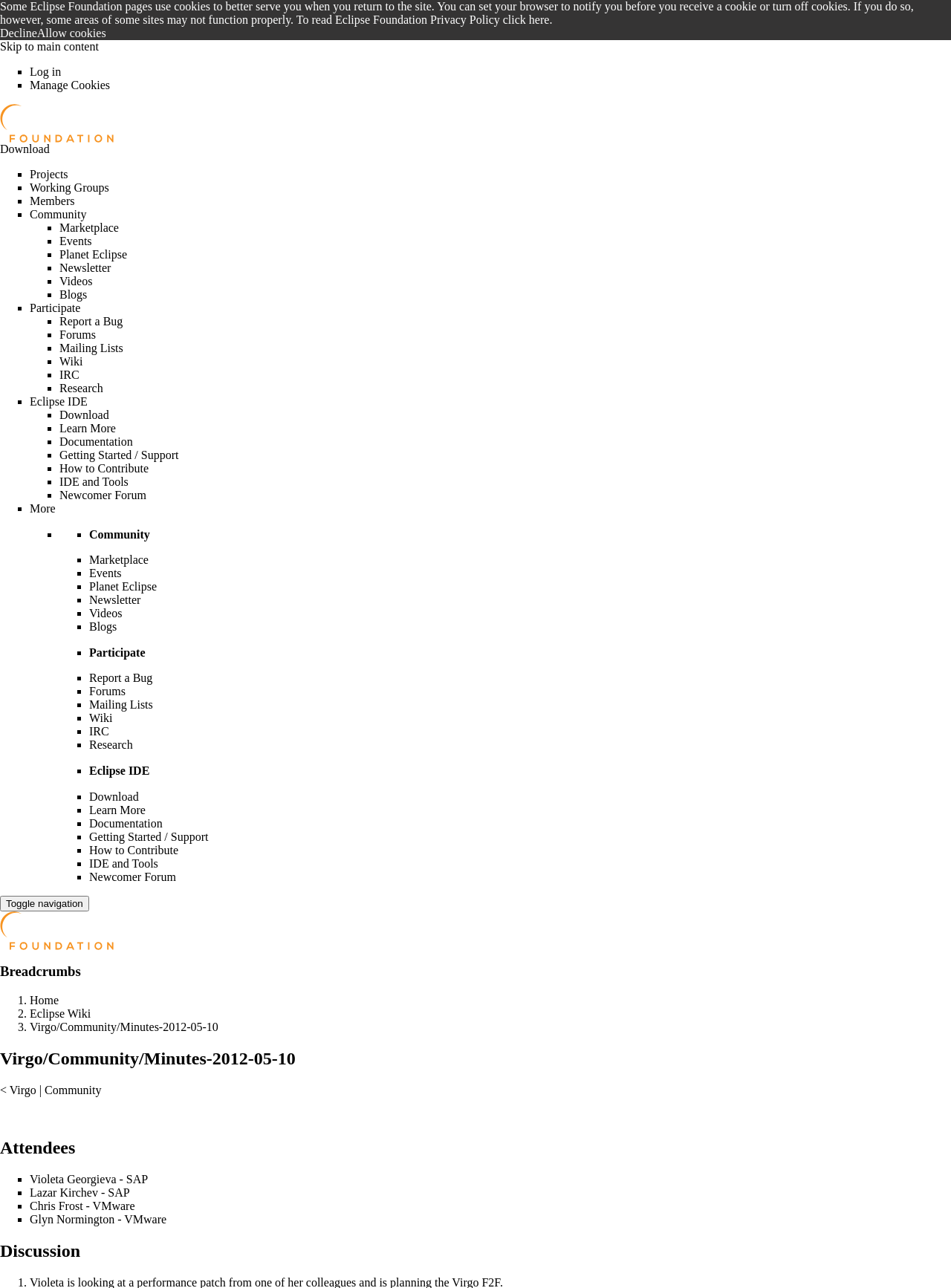Please determine the bounding box coordinates of the section I need to click to accomplish this instruction: "Click the 'Community' link".

[0.031, 0.161, 0.091, 0.171]